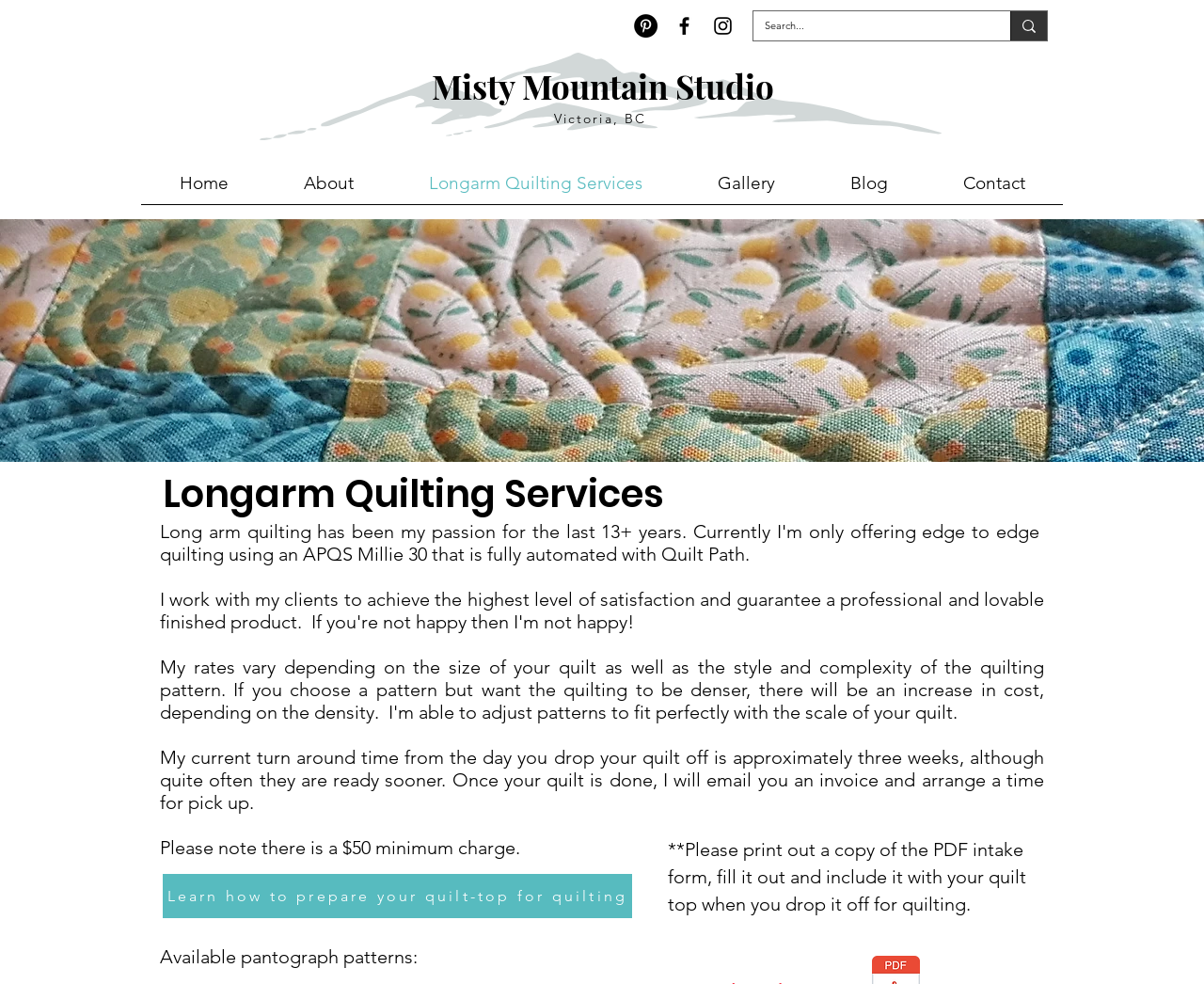Please provide a comprehensive answer to the question based on the screenshot: What is the purpose of the search box?

I inferred the answer by looking at the search box element and its location at the top of the webpage, which suggests that it is used to search the website.